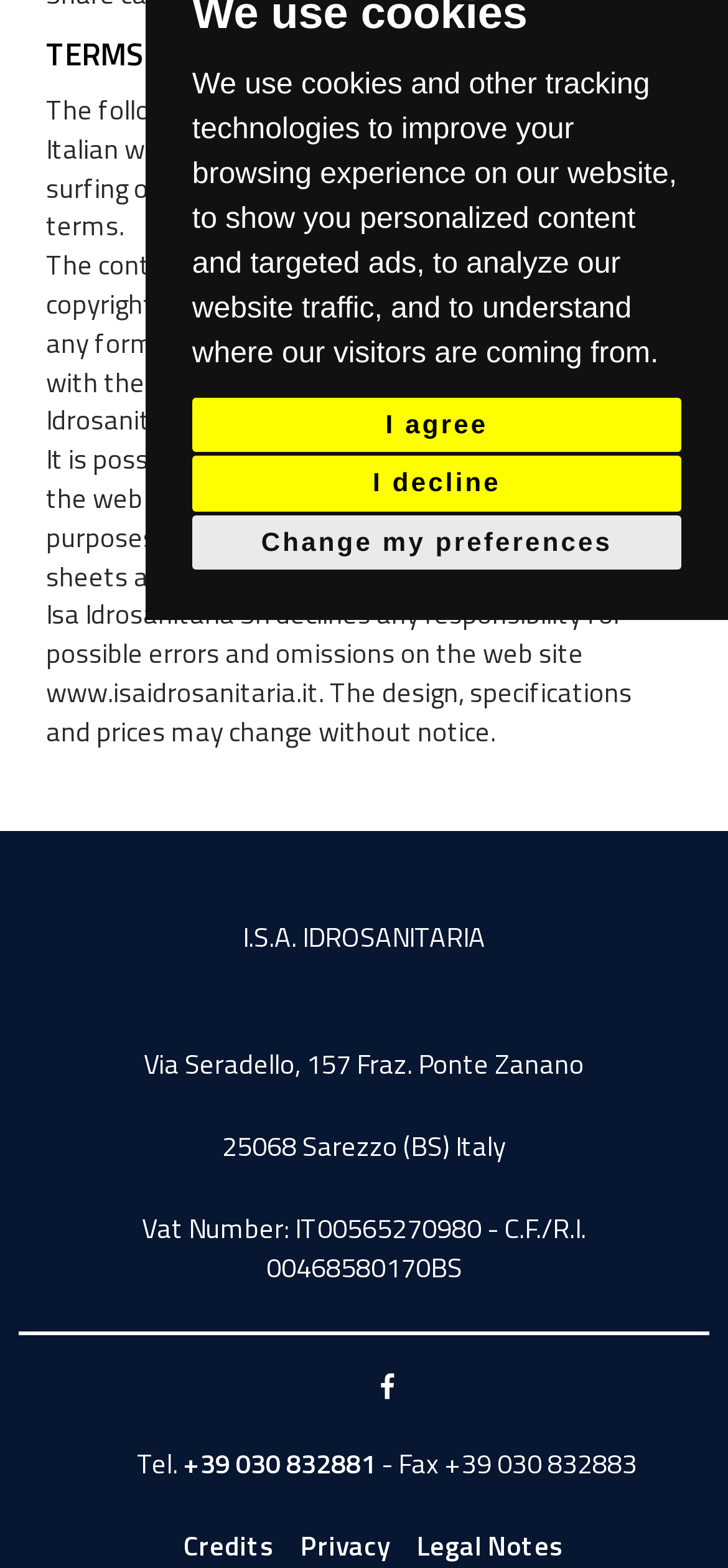Bounding box coordinates are given in the format (top-left x, top-left y, bottom-right x, bottom-right y). All values should be floating point numbers between 0 and 1. Provide the bounding box coordinate for the UI element described as: I decline

[0.264, 0.291, 0.936, 0.326]